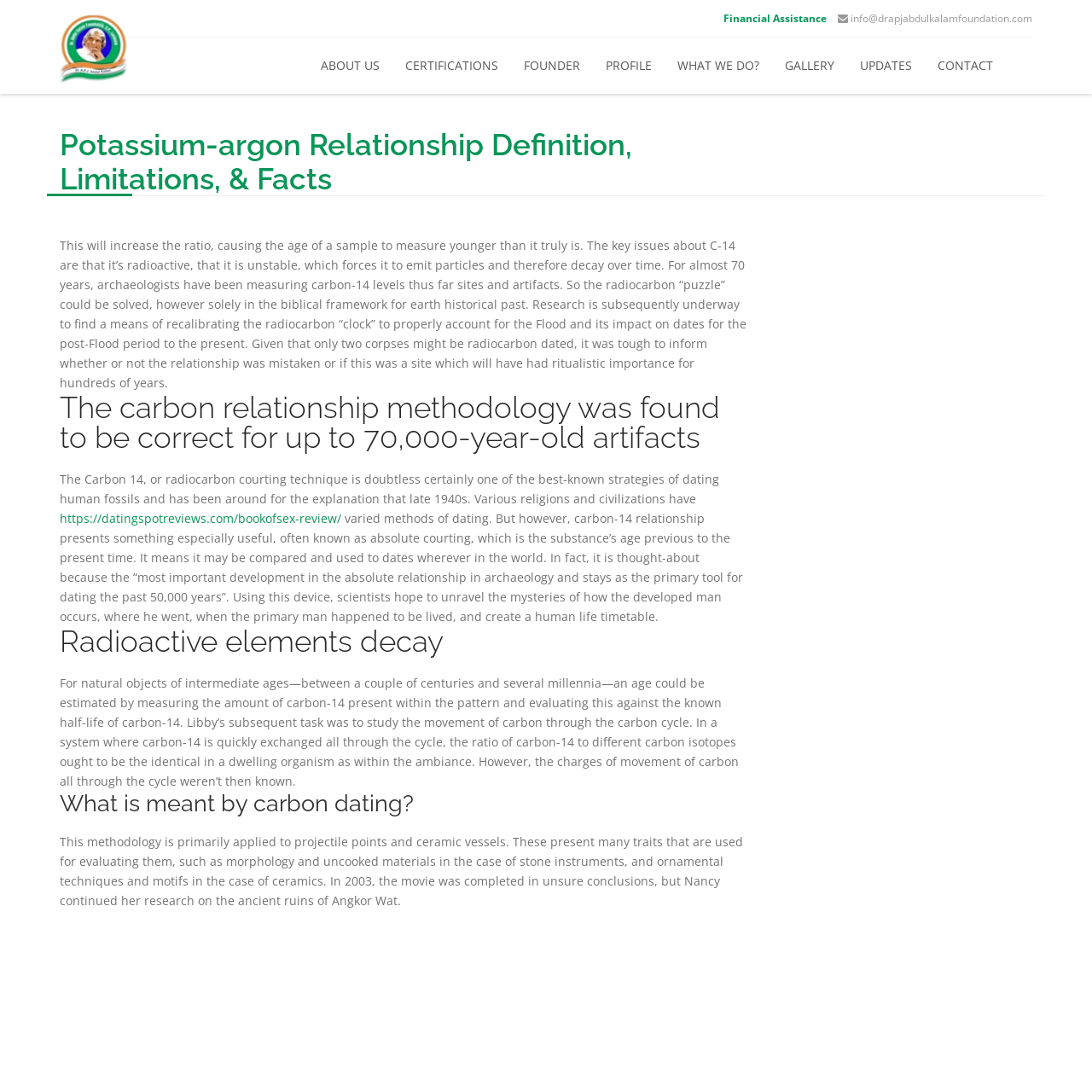Kindly determine the bounding box coordinates for the clickable area to achieve the given instruction: "Contact via email".

[0.767, 0.01, 0.945, 0.023]